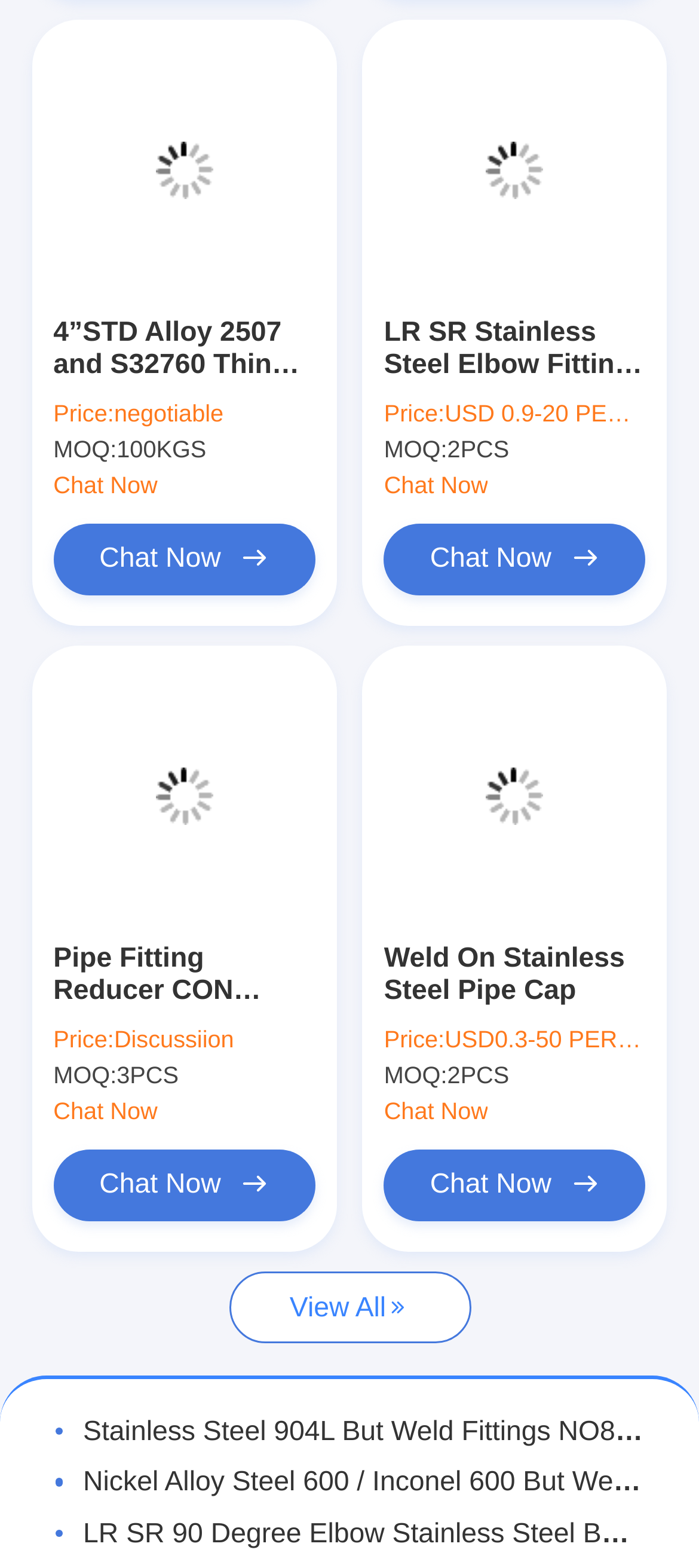Determine the bounding box coordinates for the clickable element to execute this instruction: "Click the Home link". Provide the coordinates as four float numbers between 0 and 1, i.e., [left, top, right, bottom].

None